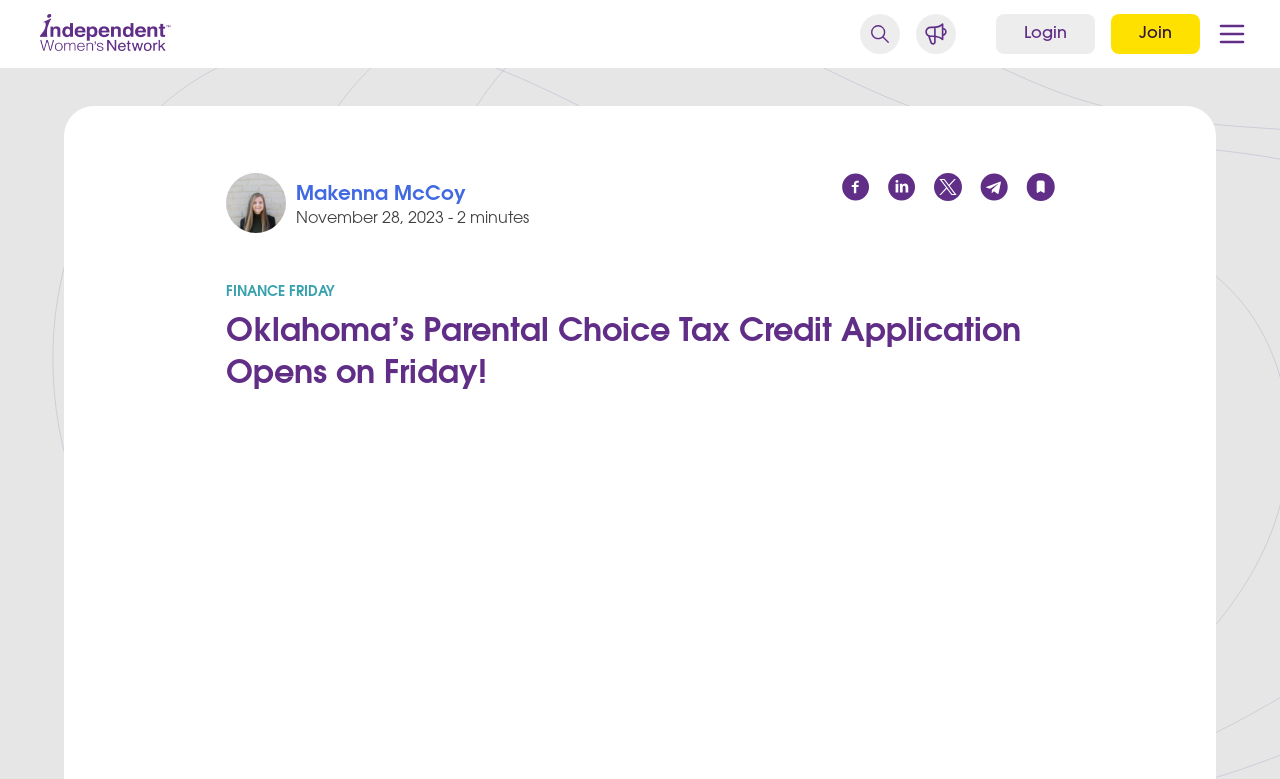What social media platforms are available?
Using the image, elaborate on the answer with as much detail as possible.

The social media platforms available are facebook, linkedin, twitter, and telegram, which are indicated by the links with the respective names and images, located at [0.657, 0.222, 0.679, 0.258], [0.693, 0.222, 0.715, 0.258], [0.729, 0.222, 0.751, 0.258], and [0.765, 0.222, 0.787, 0.258] respectively.